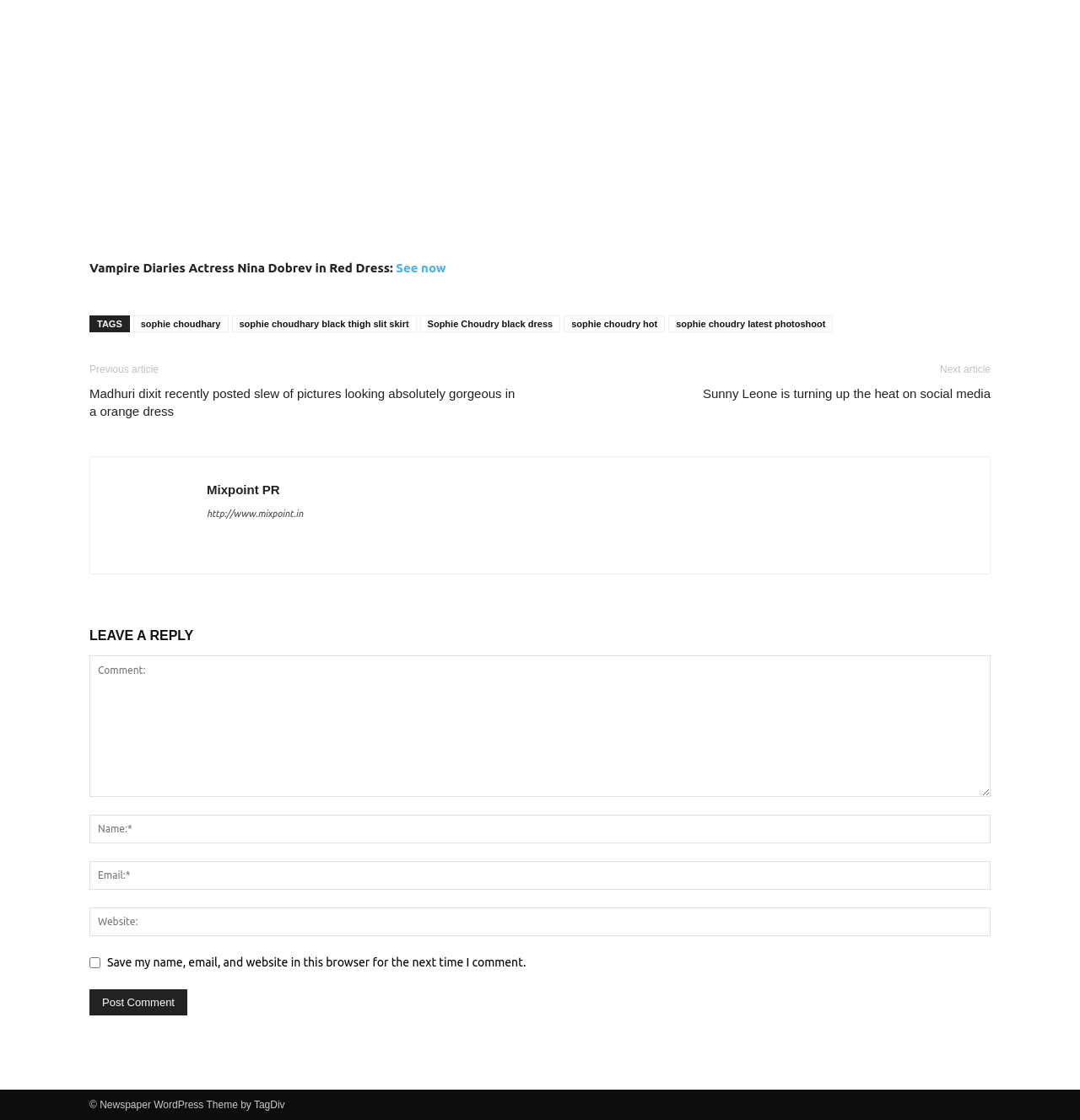Identify the bounding box coordinates of the element to click to follow this instruction: 'Enter a comment in the 'Comment:' field'. Ensure the coordinates are four float values between 0 and 1, provided as [left, top, right, bottom].

[0.083, 0.585, 0.917, 0.711]